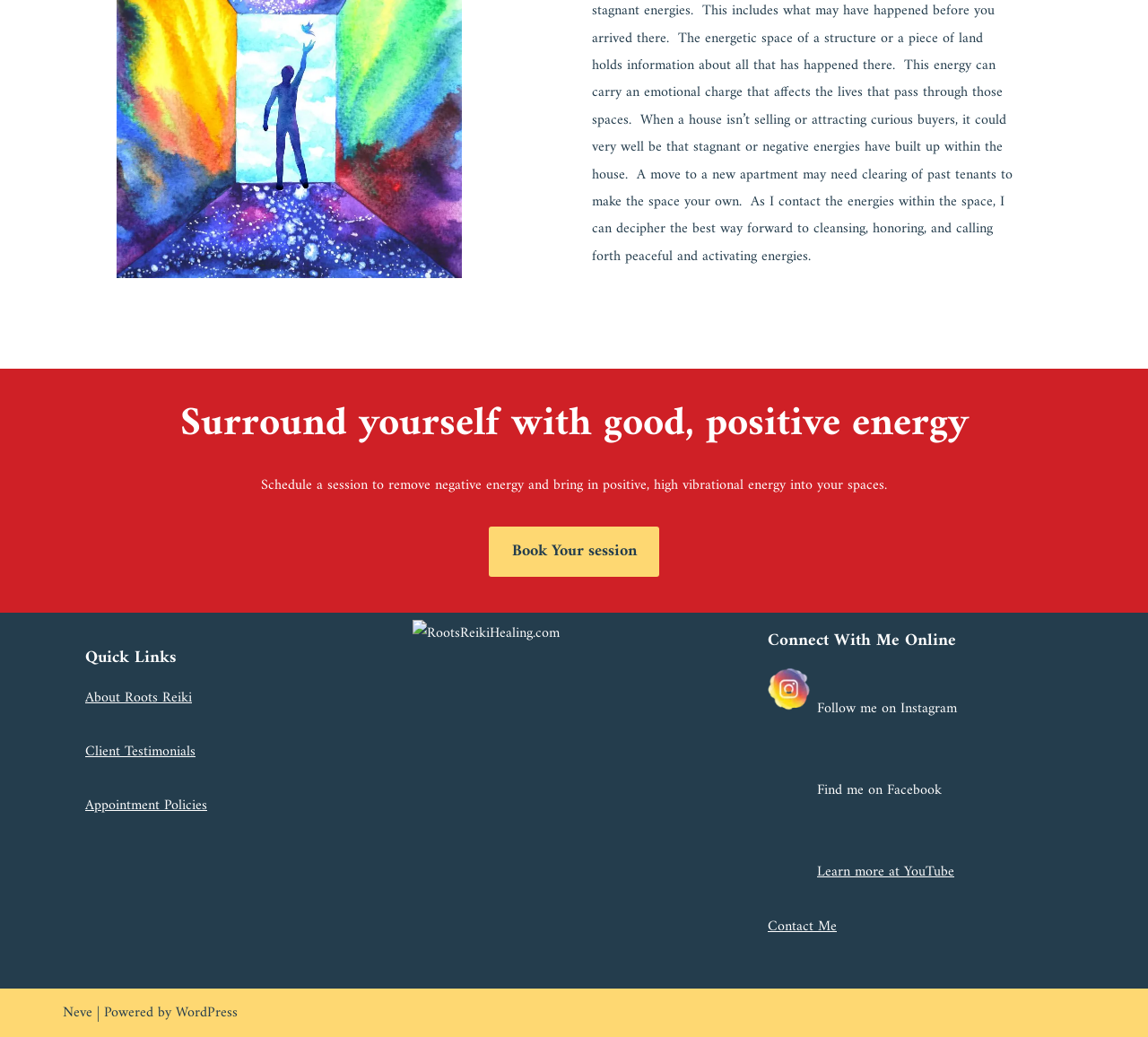Find the bounding box coordinates corresponding to the UI element with the description: "Neve". The coordinates should be formatted as [left, top, right, bottom], with values as floats between 0 and 1.

[0.055, 0.965, 0.08, 0.989]